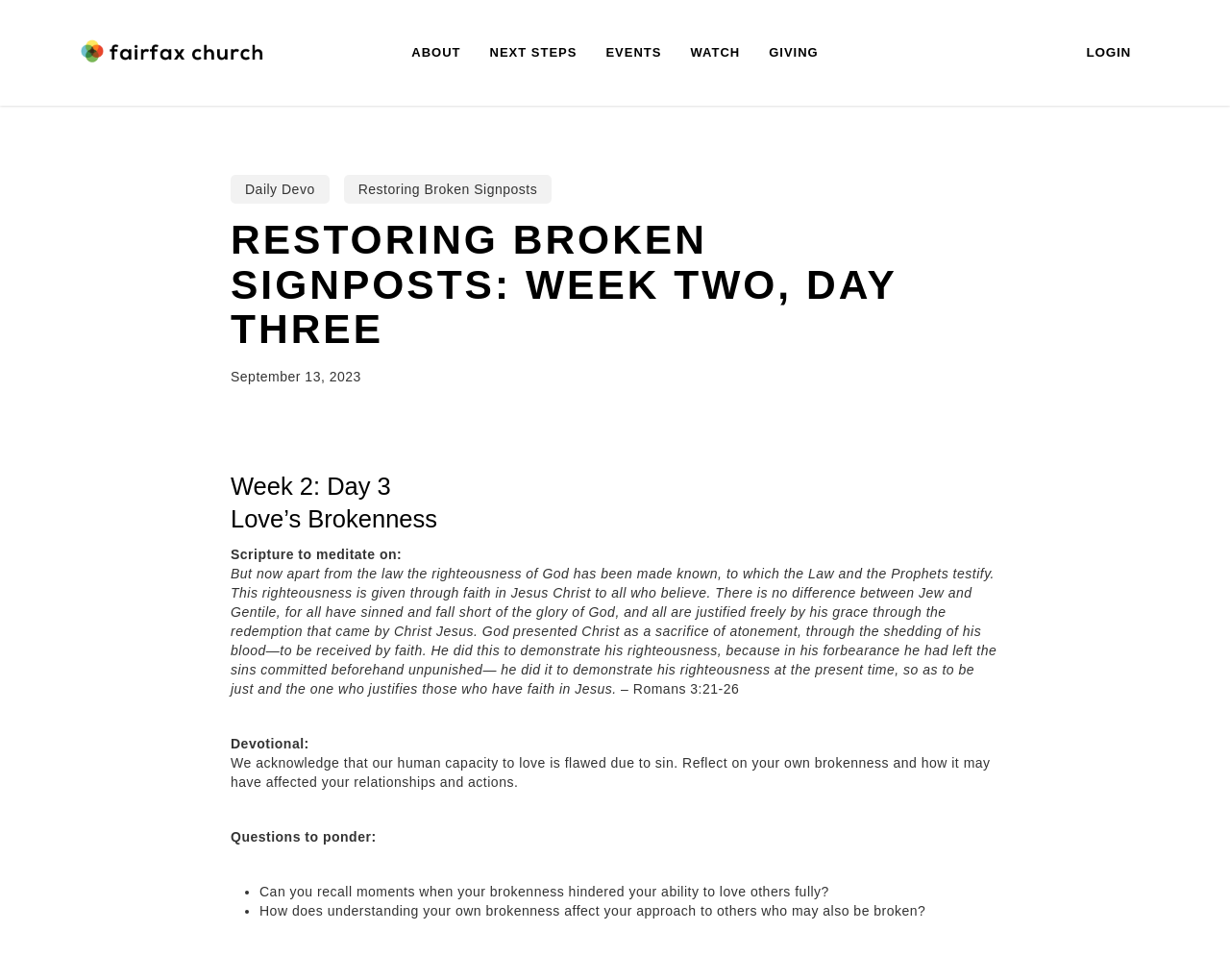Determine the main headline from the webpage and extract its text.

RESTORING BROKEN SIGNPOSTS: WEEK TWO, DAY THREE